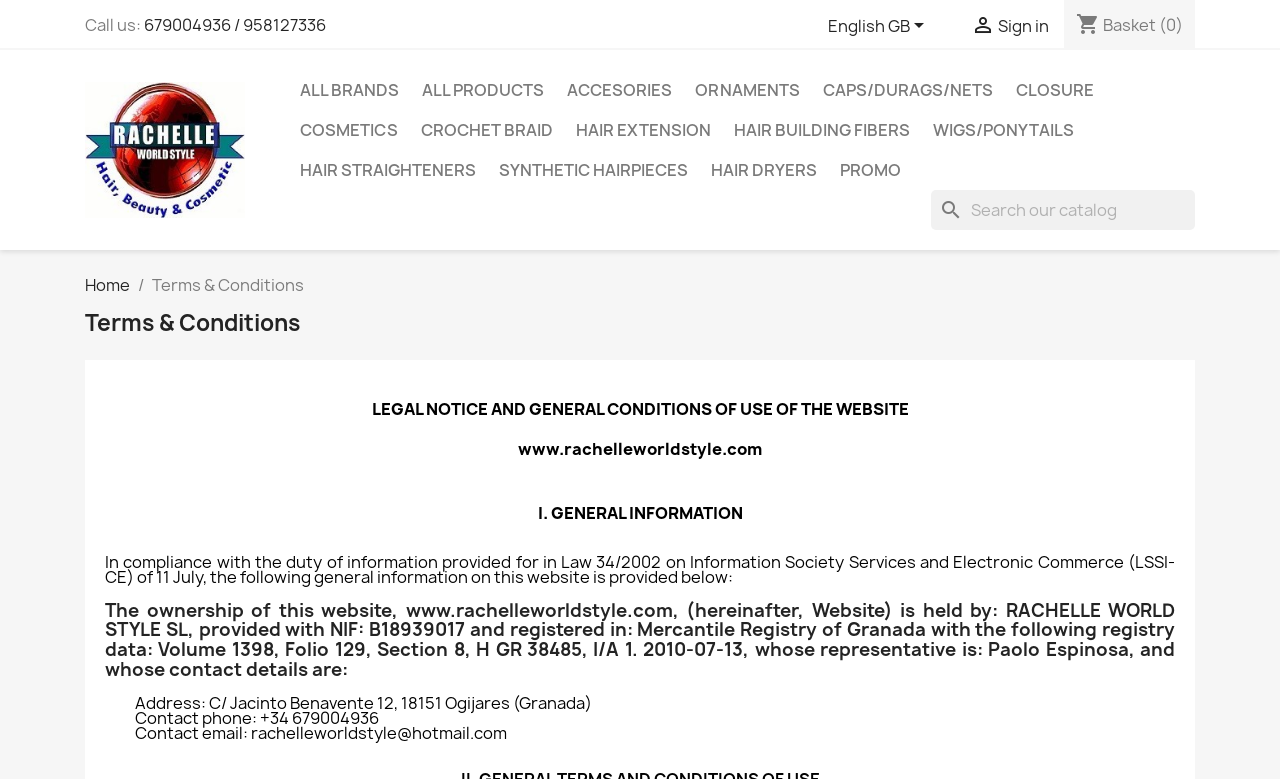Determine the bounding box coordinates for the element that should be clicked to follow this instruction: "Select language". The coordinates should be given as four float numbers between 0 and 1, in the format [left, top, right, bottom].

[0.647, 0.019, 0.727, 0.05]